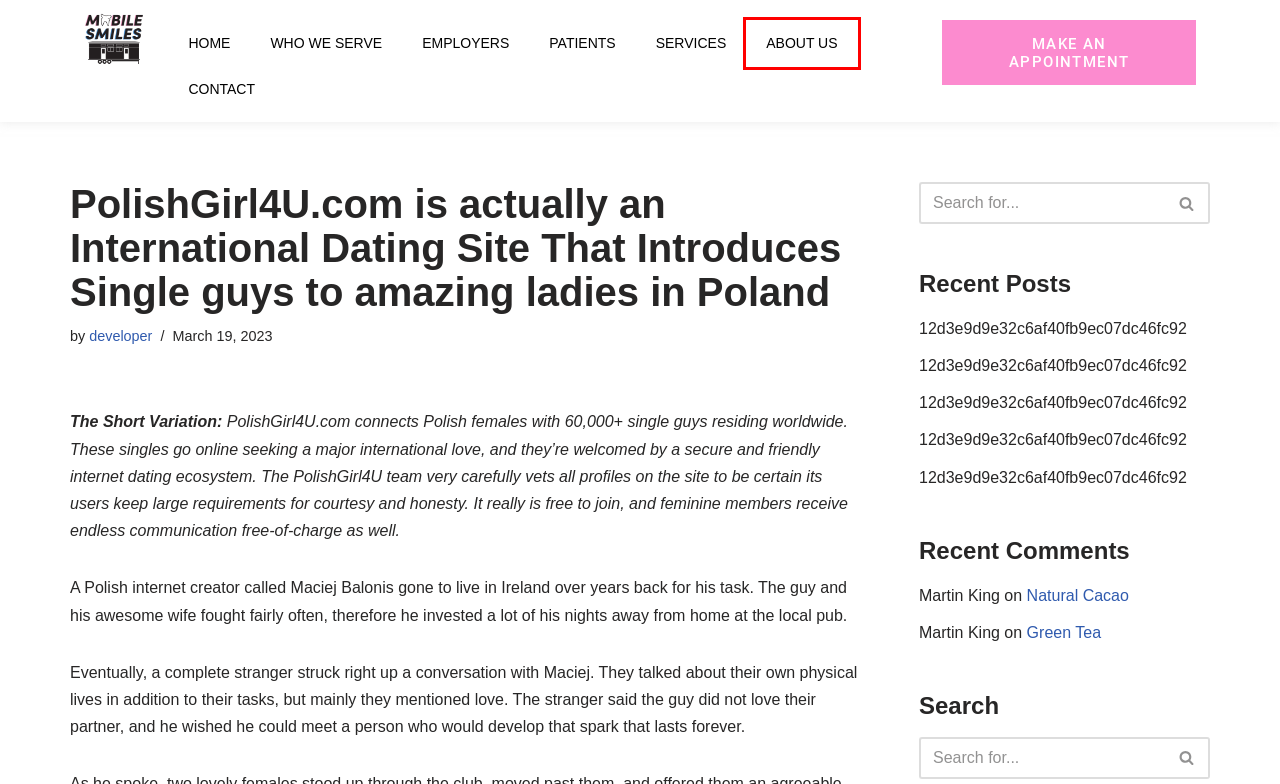You have a screenshot of a webpage where a red bounding box highlights a specific UI element. Identify the description that best matches the resulting webpage after the highlighted element is clicked. The choices are:
A. Mobile-smile
B. WHO WE SERVE – Mobile-smile
C. EMPLOYERS – Mobile-smile
D. Calendly - Giovanni Gonzalez
E. ABOUT US – Mobile-smile
F. 12d3e9d9e32c6af40fb9ec07dc46fc92 – Mobile-smile
G. developer – Mobile-smile
H. CONTACT – Mobile-smile

E